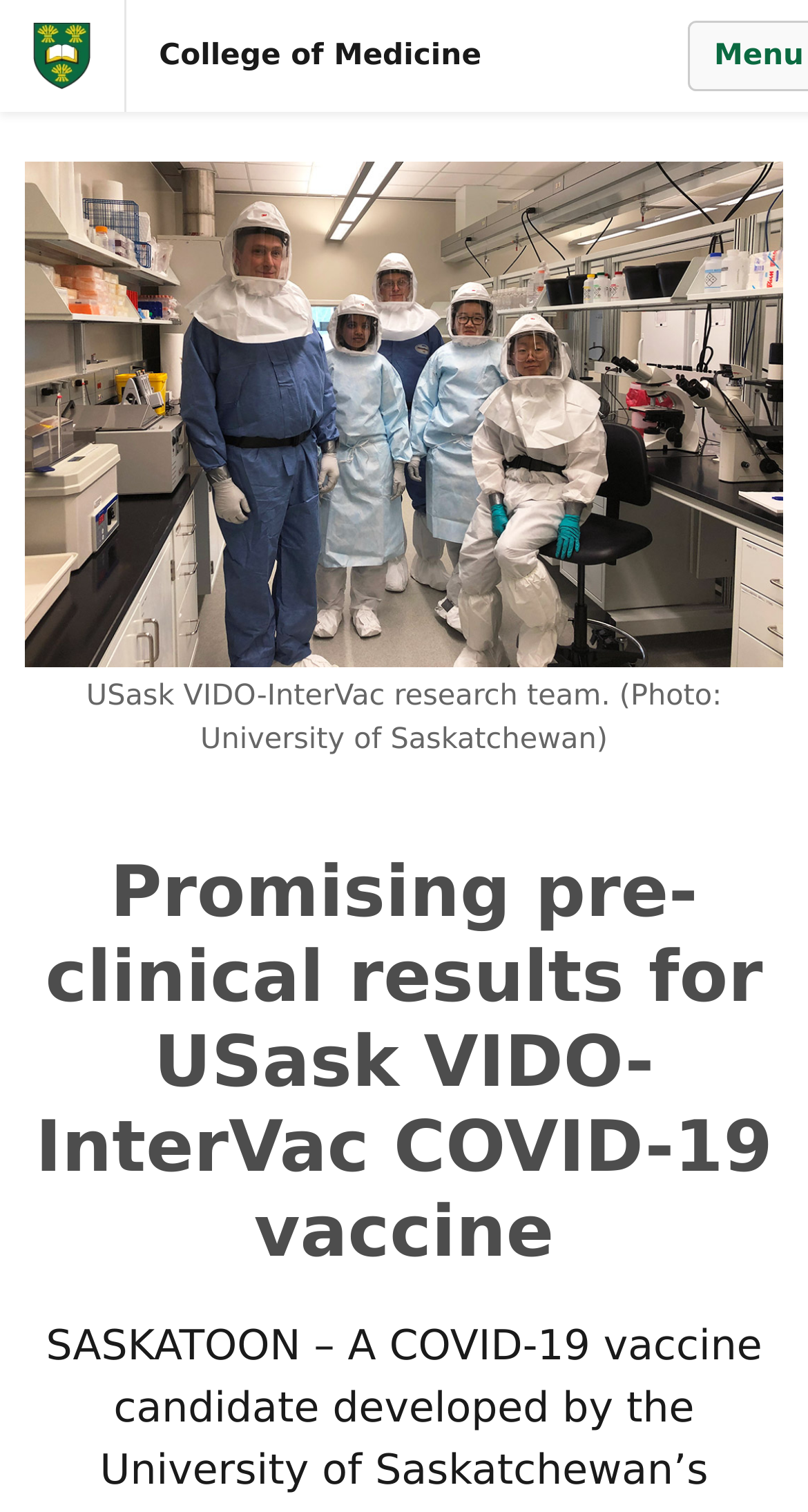Predict the bounding box of the UI element that fits this description: "parent_node: Skip to main content".

[0.0, 0.0, 0.156, 0.074]